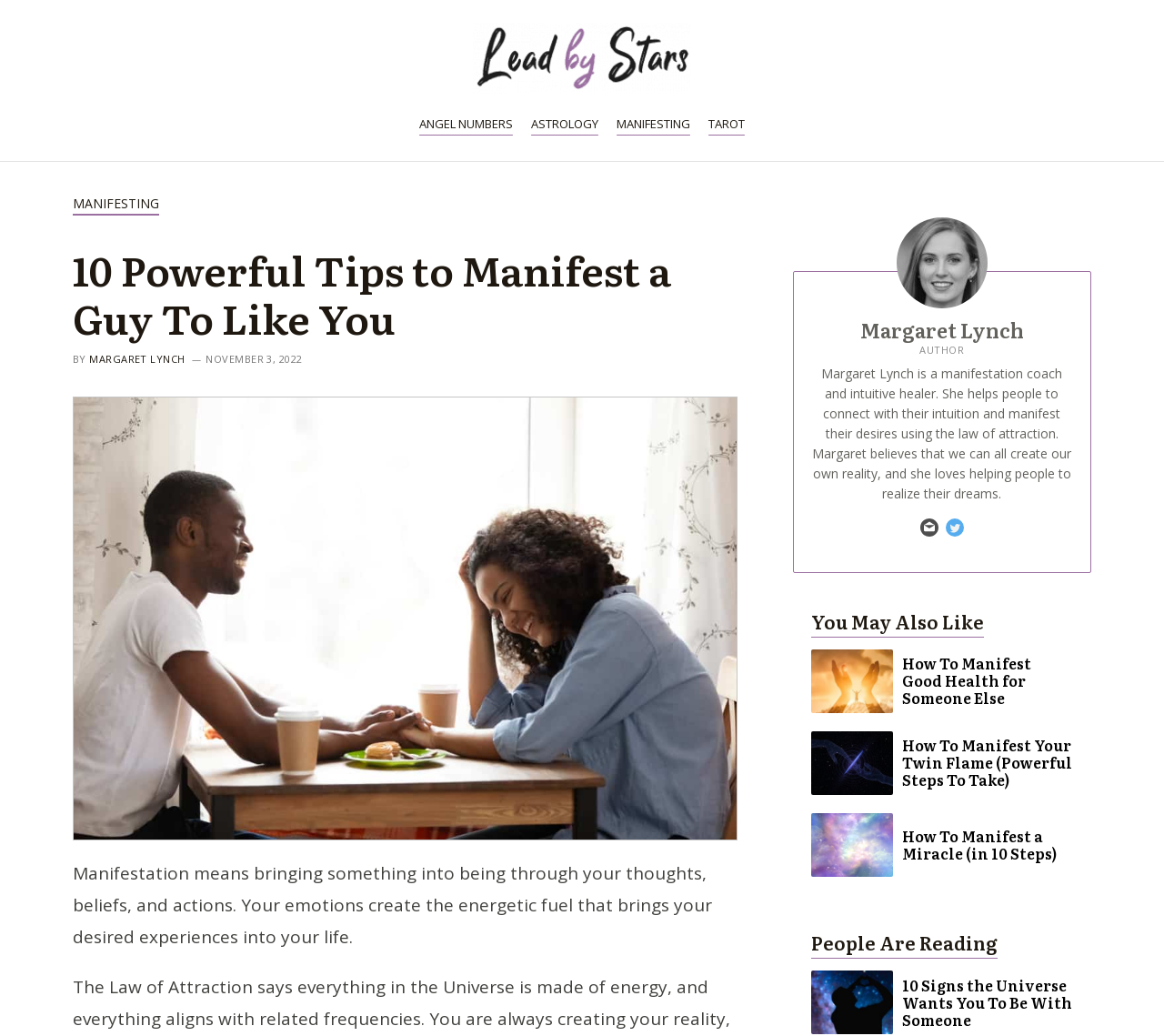Could you find the bounding box coordinates of the clickable area to complete this instruction: "Search"?

None